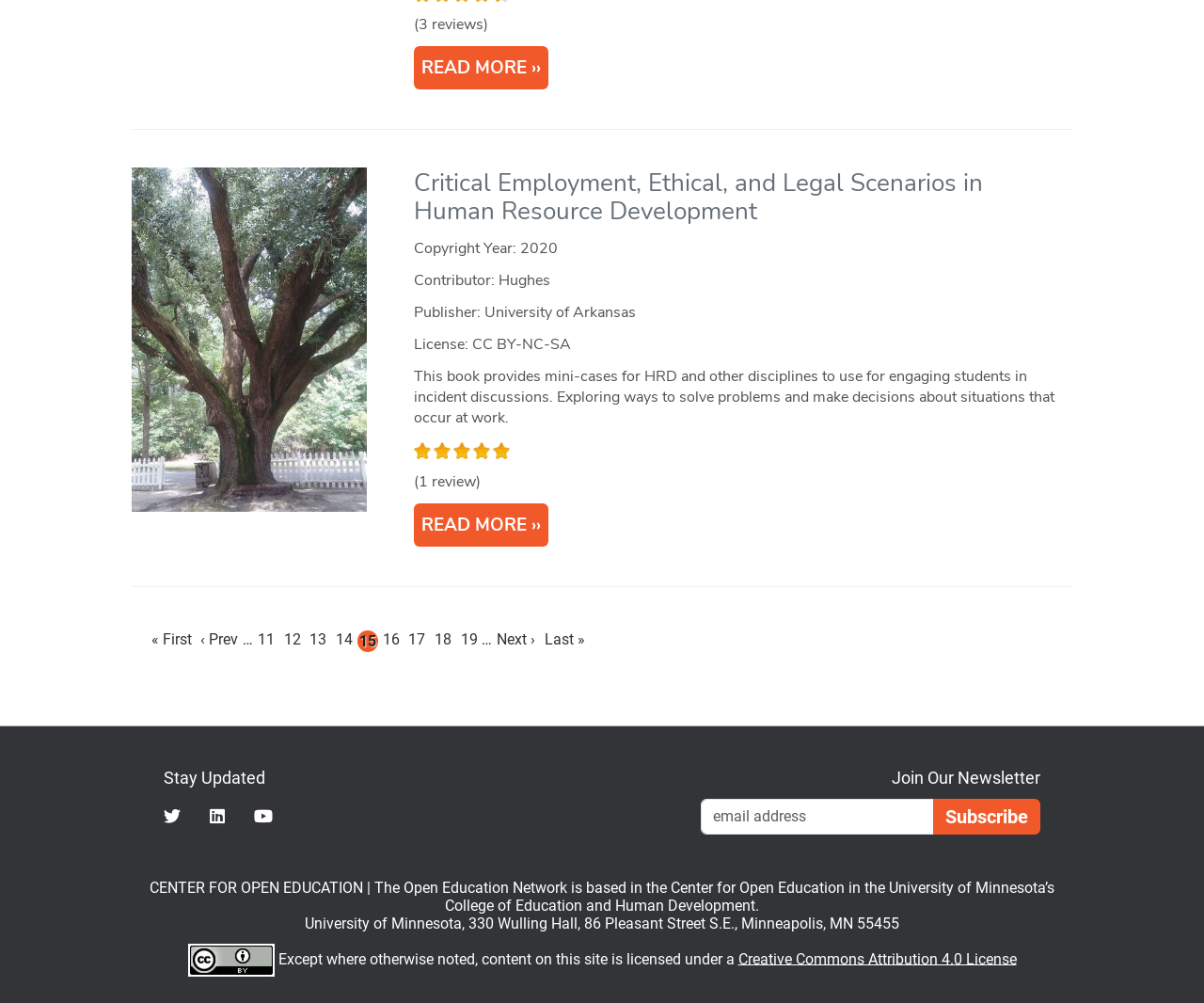Provide a short answer using a single word or phrase for the following question: 
Who is the contributor of the book?

Hughes